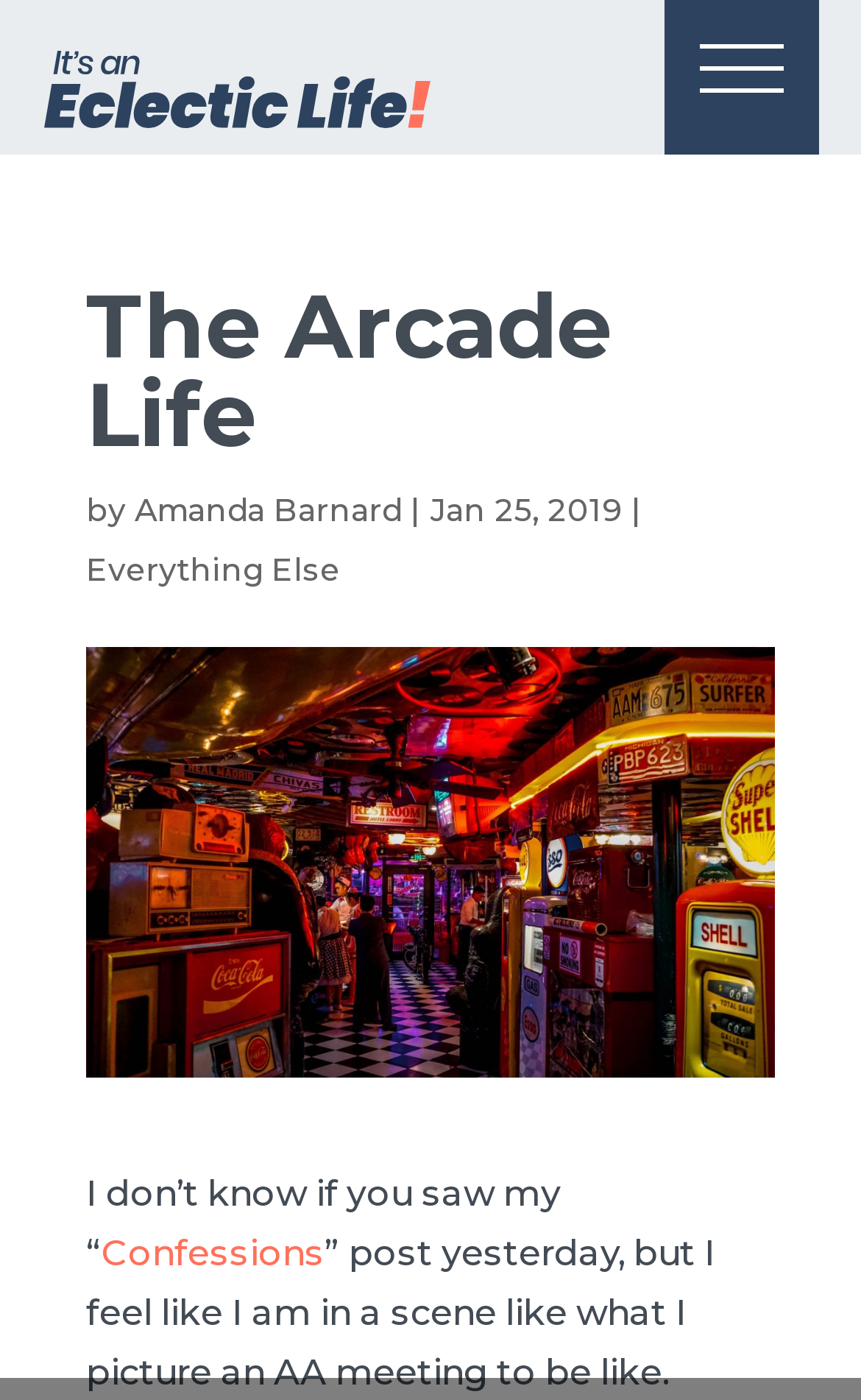Based on the image, please elaborate on the answer to the following question:
What is the name of the website?

The name of the website can be found in the top section of the webpage, where it says 'The Arcade Life'.